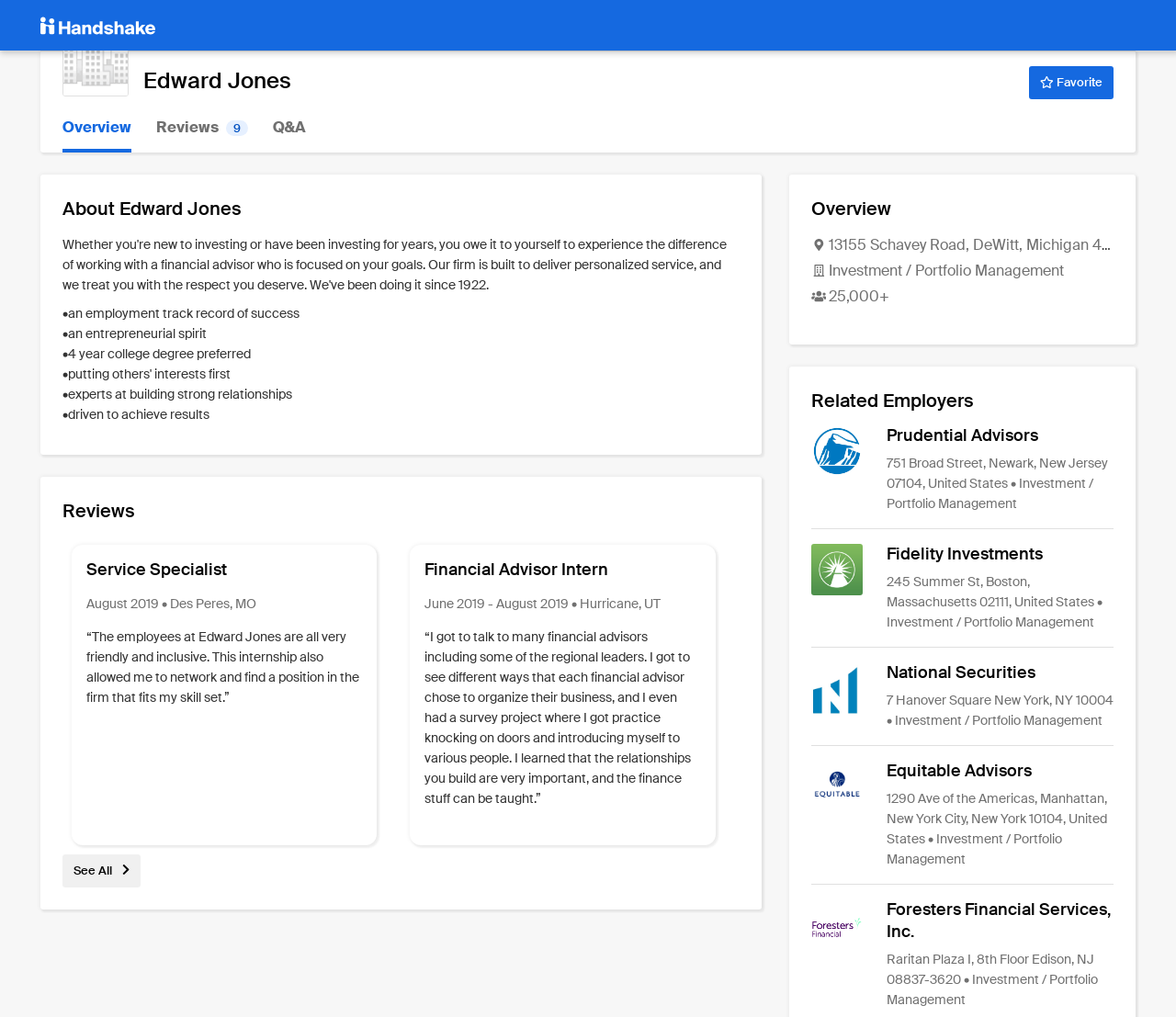Can you provide the bounding box coordinates for the element that should be clicked to implement the instruction: "Learn about Financial Advisor Intern"?

[0.361, 0.55, 0.596, 0.572]